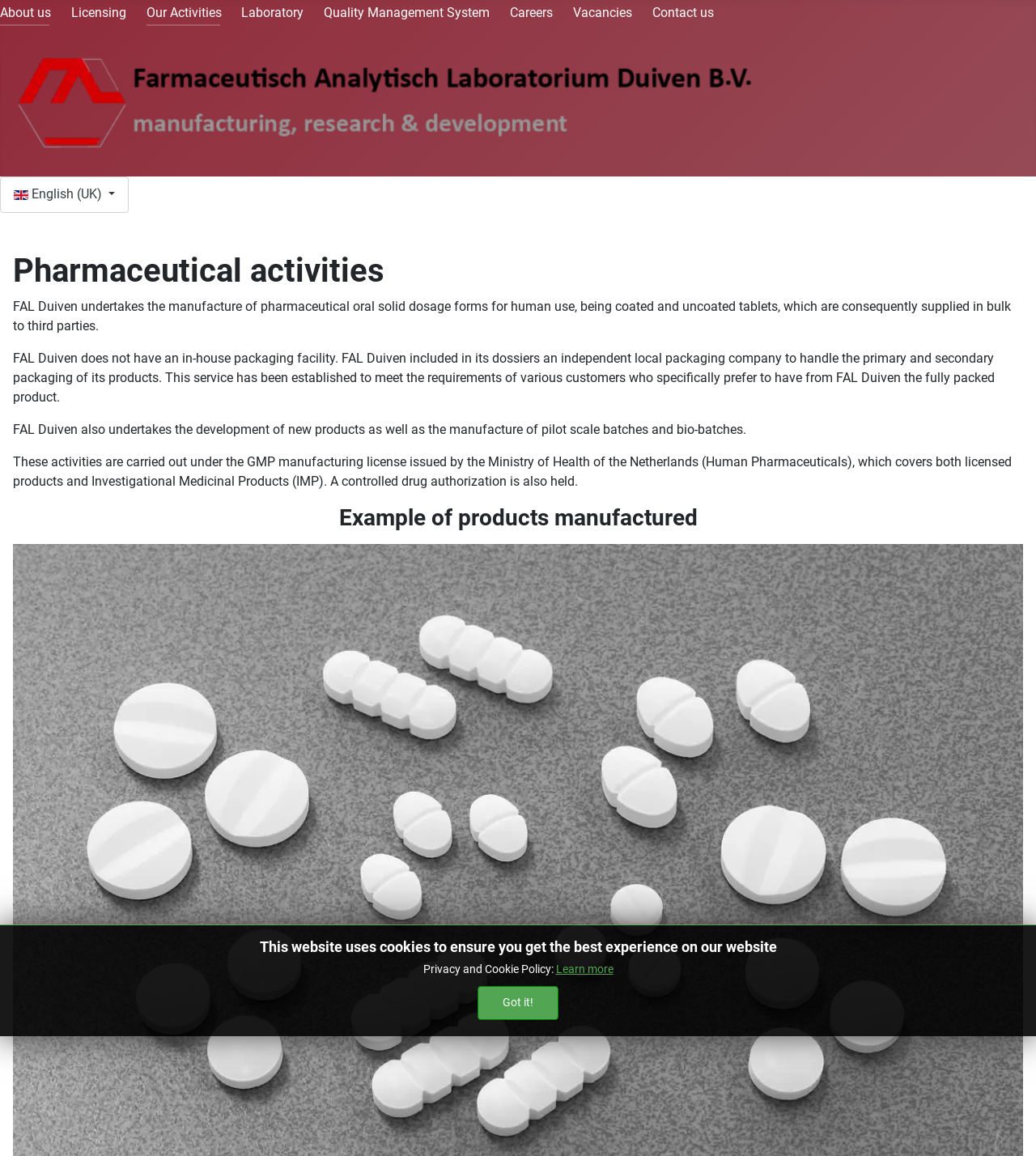What type of batches does FAL Duiven manufacture?
Refer to the image and provide a thorough answer to the question.

According to the webpage, FAL Duiven also undertakes the development of new products as well as the manufacture of pilot scale batches and bio-batches.